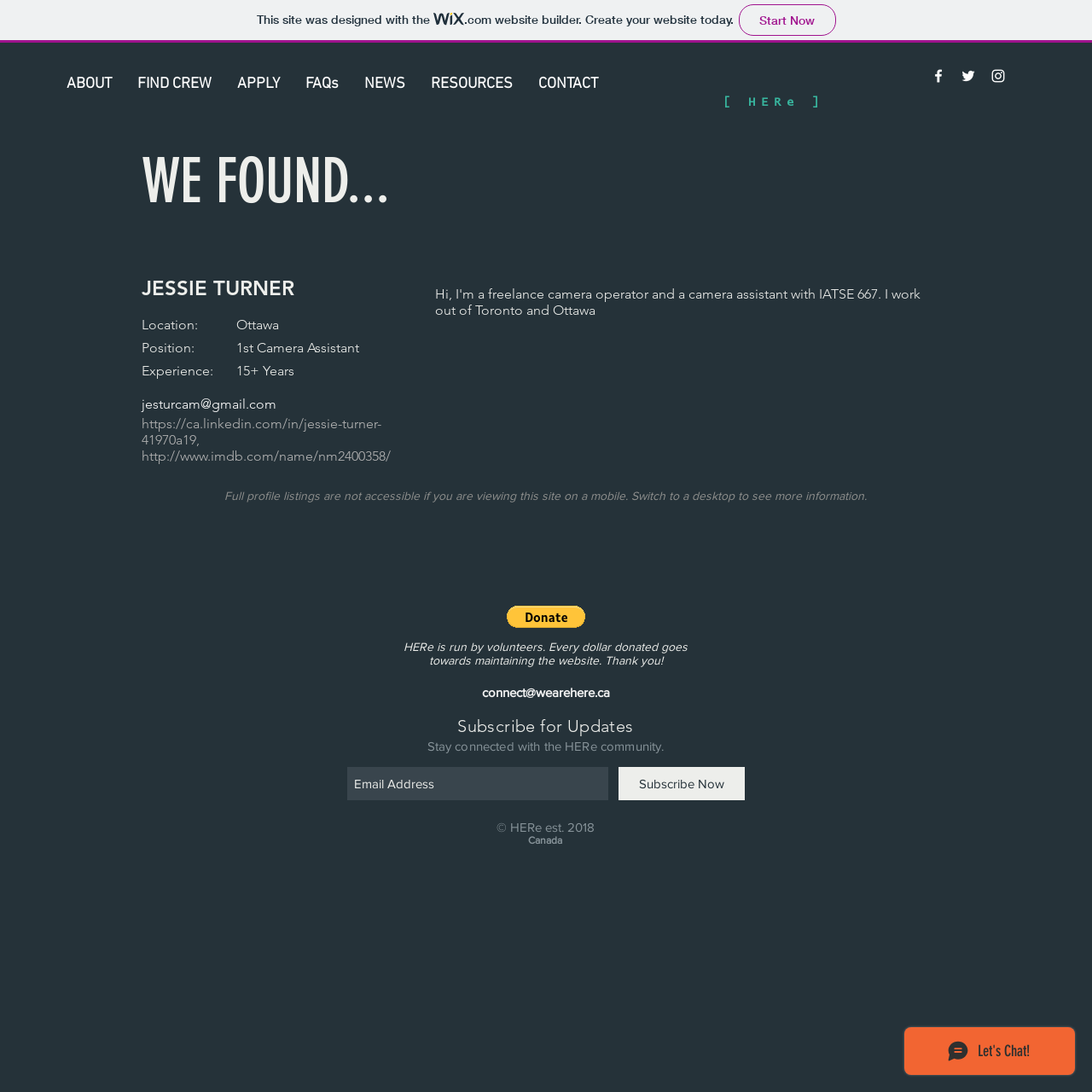Please locate the bounding box coordinates of the element that needs to be clicked to achieve the following instruction: "Open Facebook page". The coordinates should be four float numbers between 0 and 1, i.e., [left, top, right, bottom].

[0.852, 0.062, 0.867, 0.077]